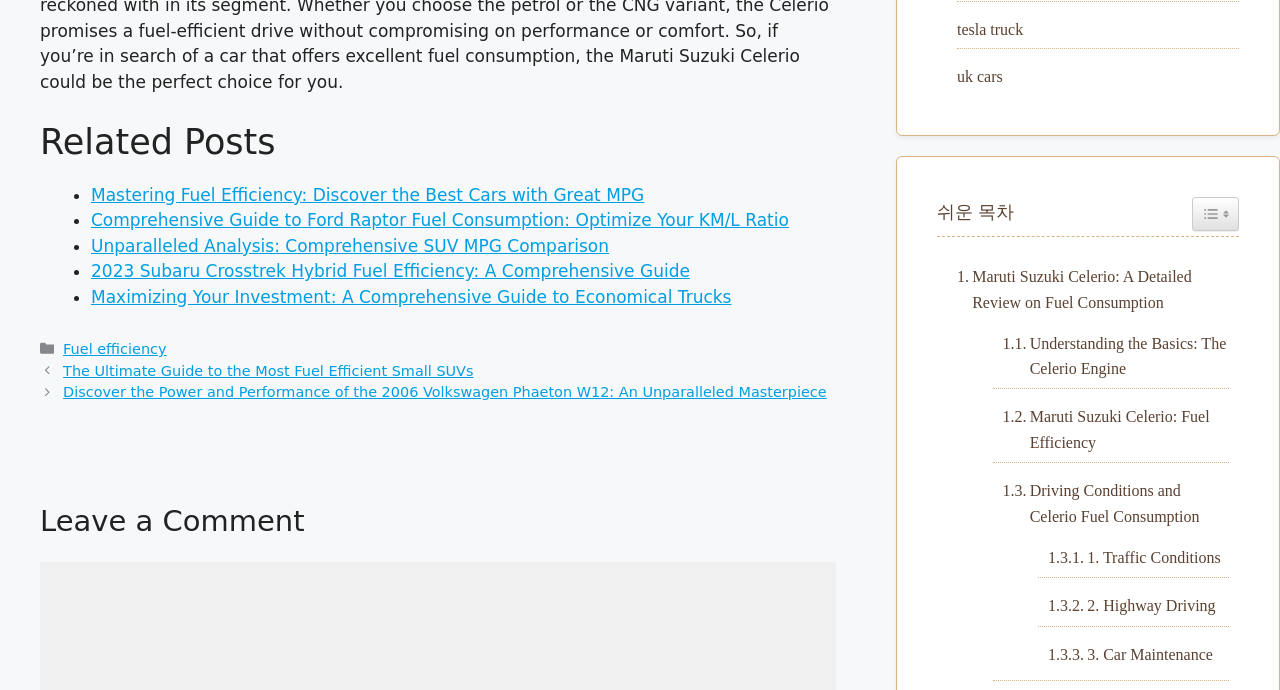Please specify the bounding box coordinates for the clickable region that will help you carry out the instruction: "Click on 'Mastering Fuel Efficiency: Discover the Best Cars with Great MPG'".

[0.071, 0.268, 0.503, 0.297]